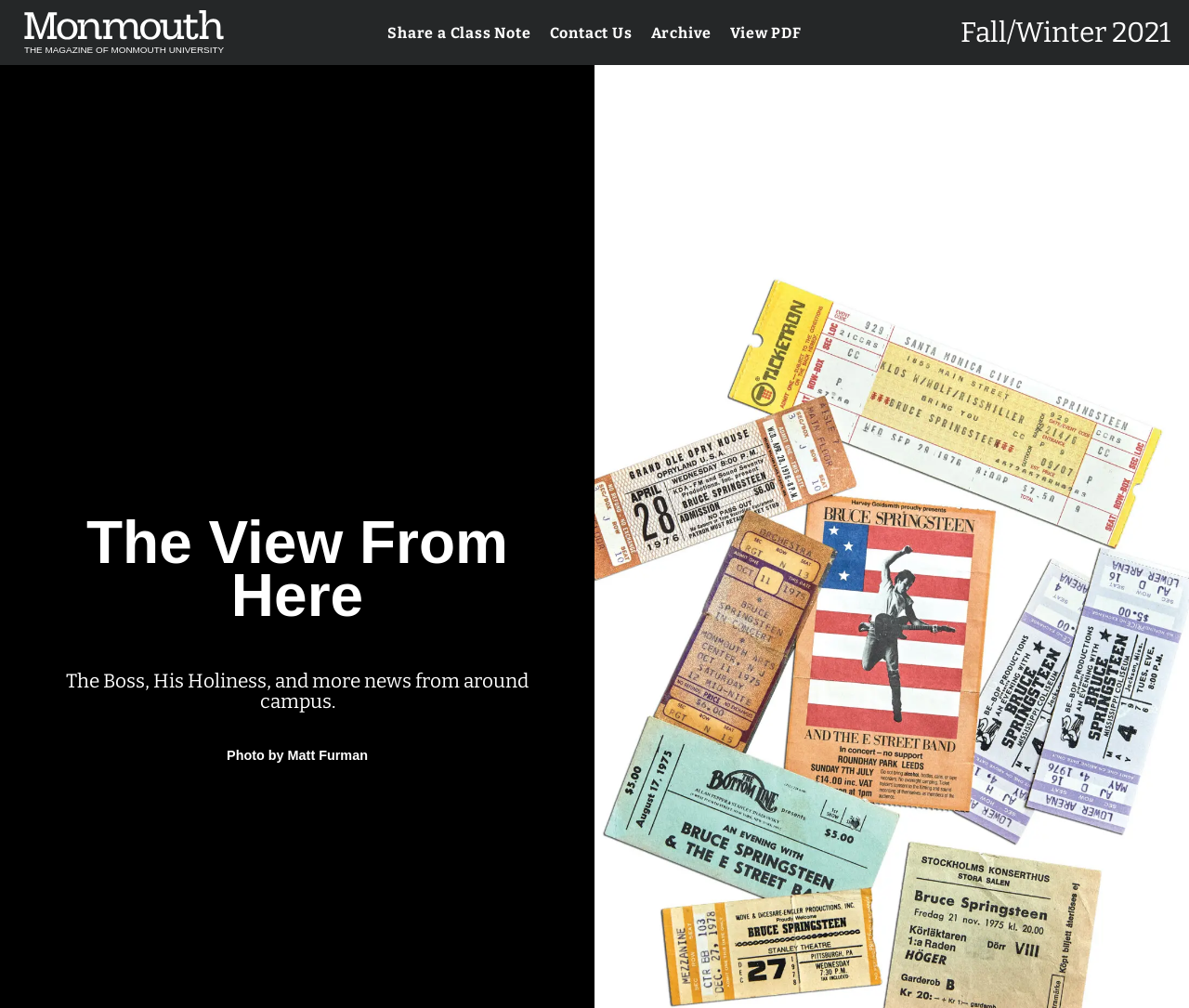What is the current issue of the magazine?
Using the image as a reference, answer the question with a short word or phrase.

Fall/Winter 2021